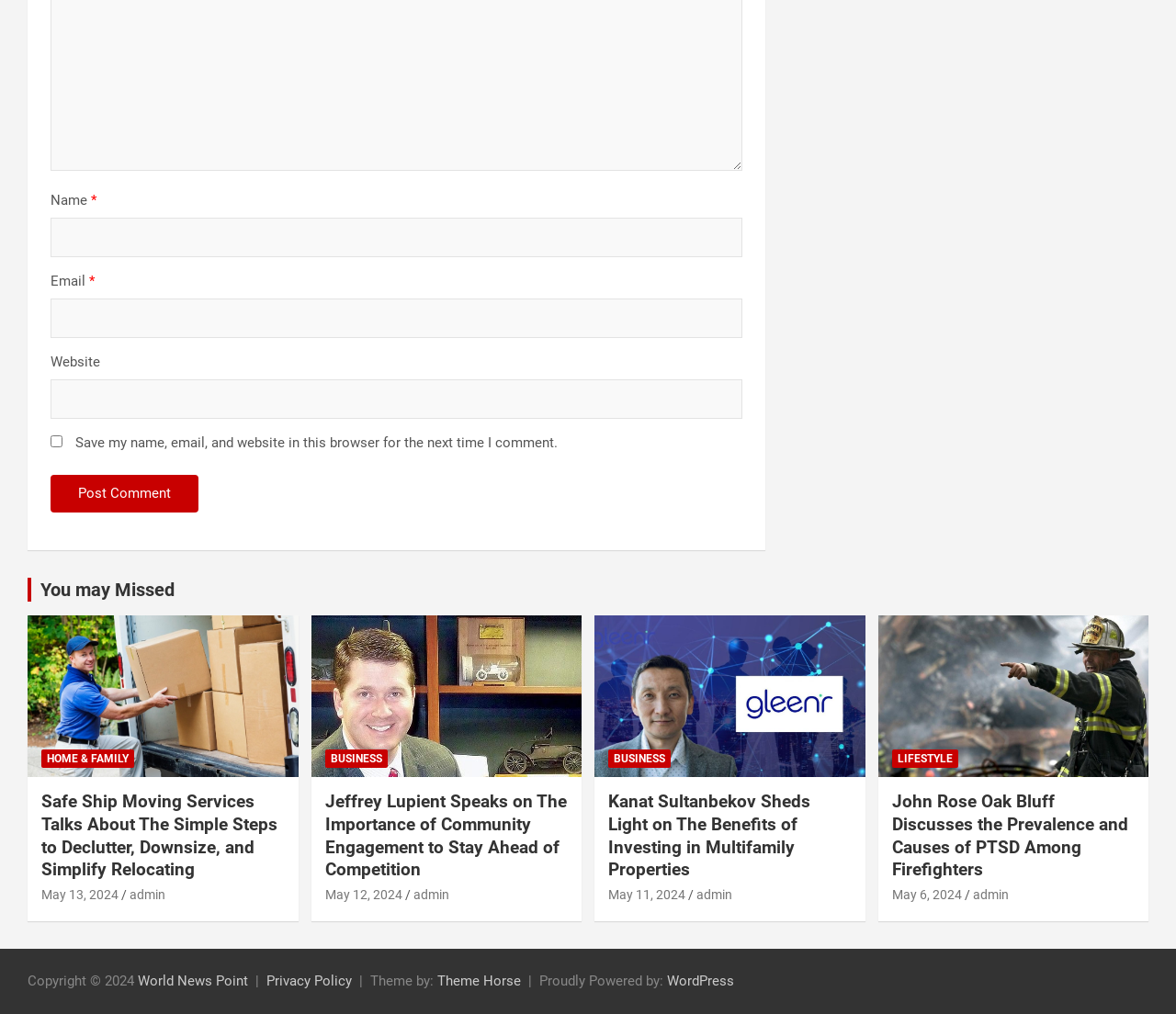What is the category of the first article?
Based on the image, give a one-word or short phrase answer.

HOME & FAMILY